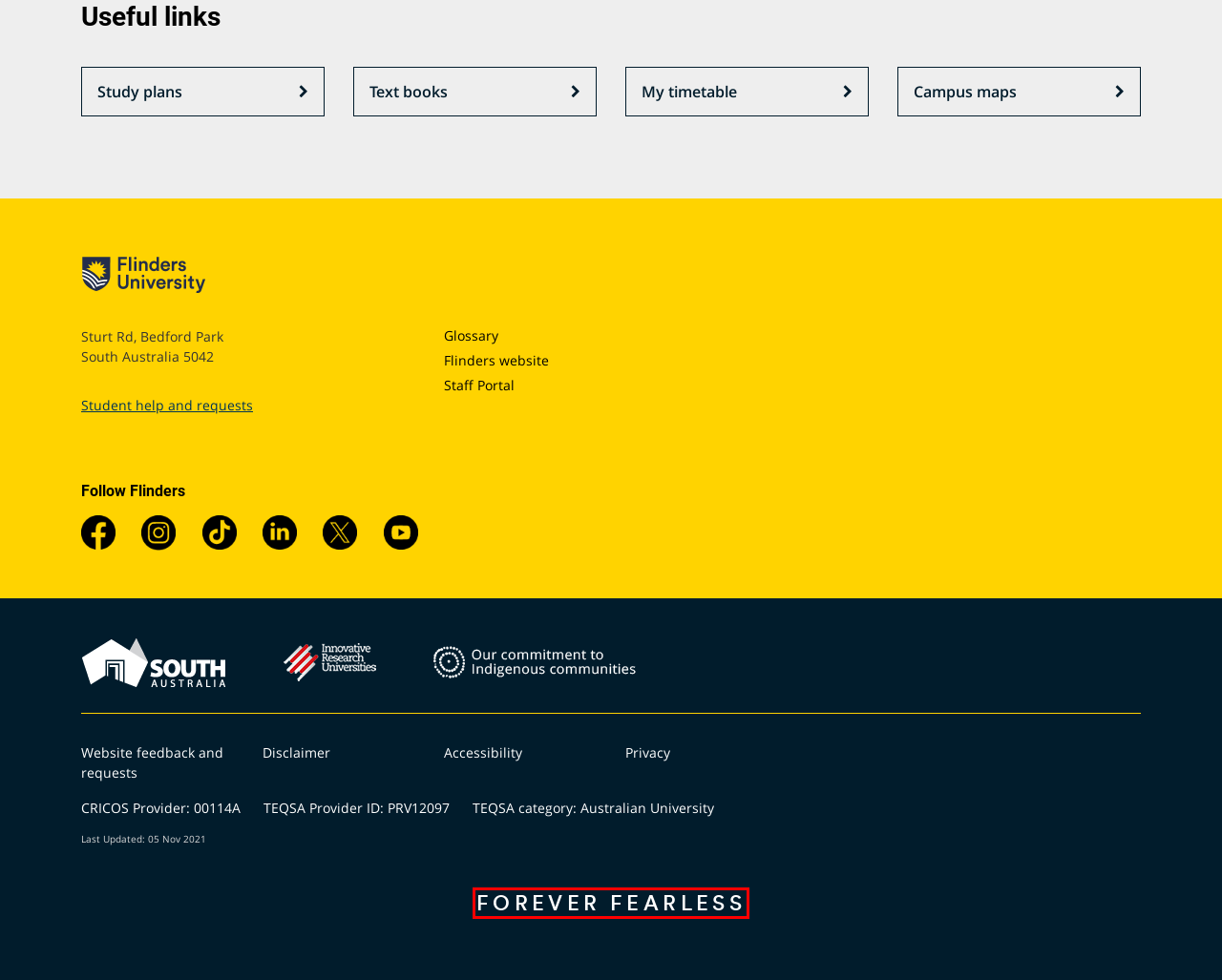Given a screenshot of a webpage with a red bounding box highlighting a UI element, determine which webpage description best matches the new webpage that appears after clicking the highlighted element. Here are the candidates:
A. Study at Flinders in 2024 - Flinders University
B. Home - Innovative Research Universities
C. Flinders University website privacy statement - Flinders University
D. Students - Flinders University Students
E. Flinders University website copyright & disclaimer statement - Flinders University
F. Indigenous Education and Engagement Strategy - Flinders University
G. South Australia | Things to do, Events, Accommodation & More | So...
H. Flinders University website accessibility statement - Flinders University

A